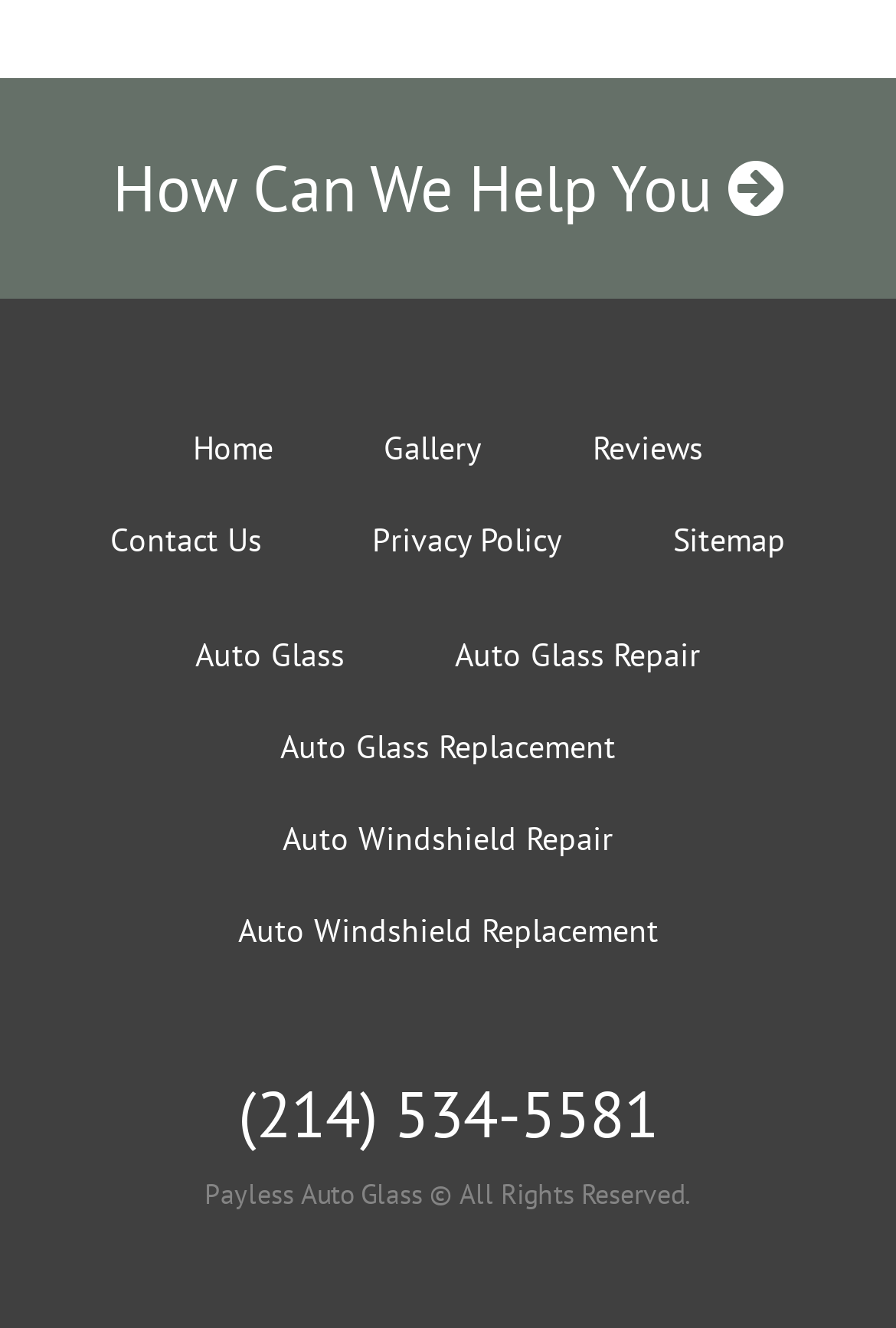Please examine the image and provide a detailed answer to the question: What is the company name associated with the copyright?

I found the company name by looking at the StaticText element with the text 'Payless Auto Glass © All Rights Reserved.' located at the bottom of the webpage.